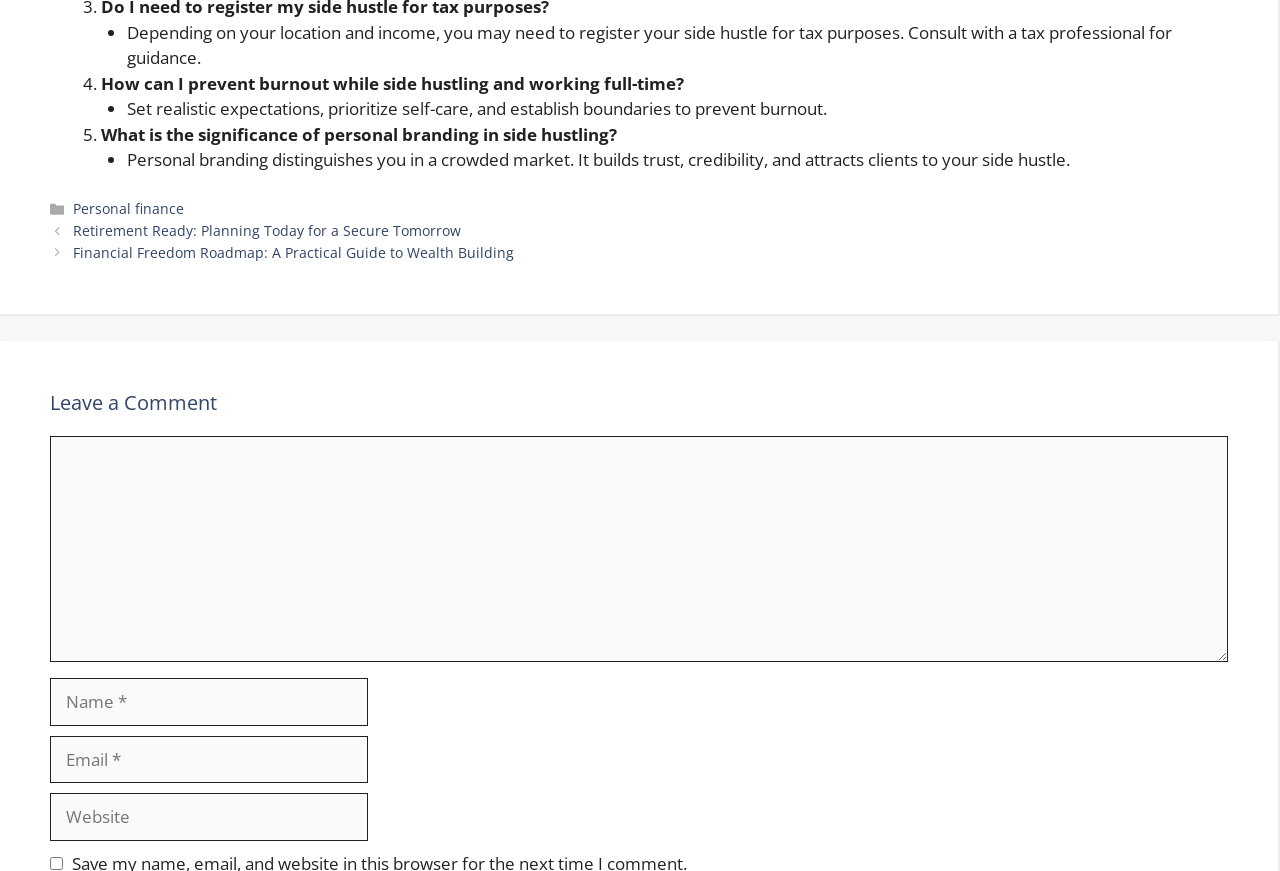What is required to leave a comment?
Answer with a single word or short phrase according to what you see in the image.

Name and Email